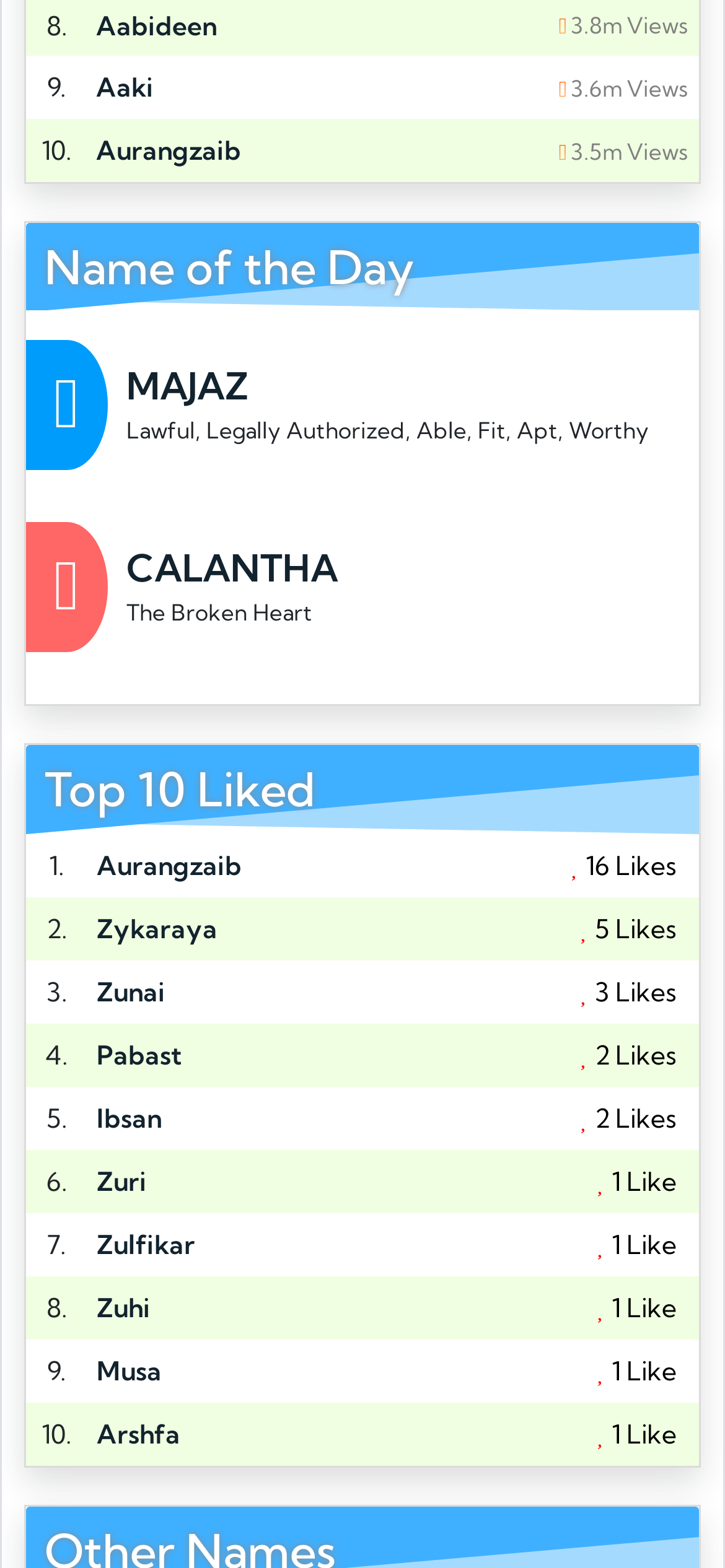How many likes does Zykaraya have?
Please answer the question as detailed as possible.

I found the link 'Zykaraya' in the second row of the table, and next to it is the button ' 5 Likes', which indicates the number of likes Zykaraya has.